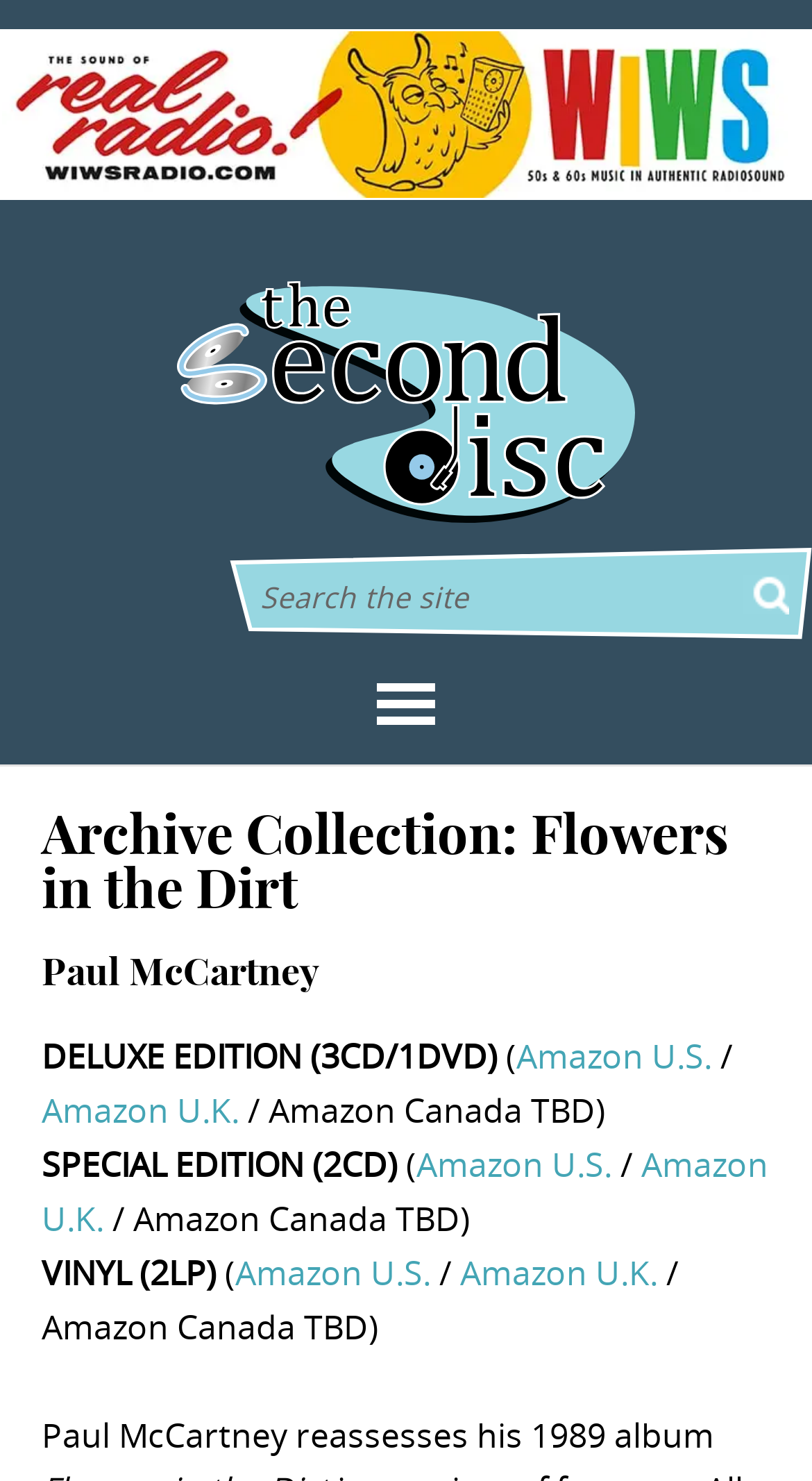Find the bounding box coordinates for the area that should be clicked to accomplish the instruction: "Go to Amazon U.S.".

[0.636, 0.697, 0.877, 0.728]